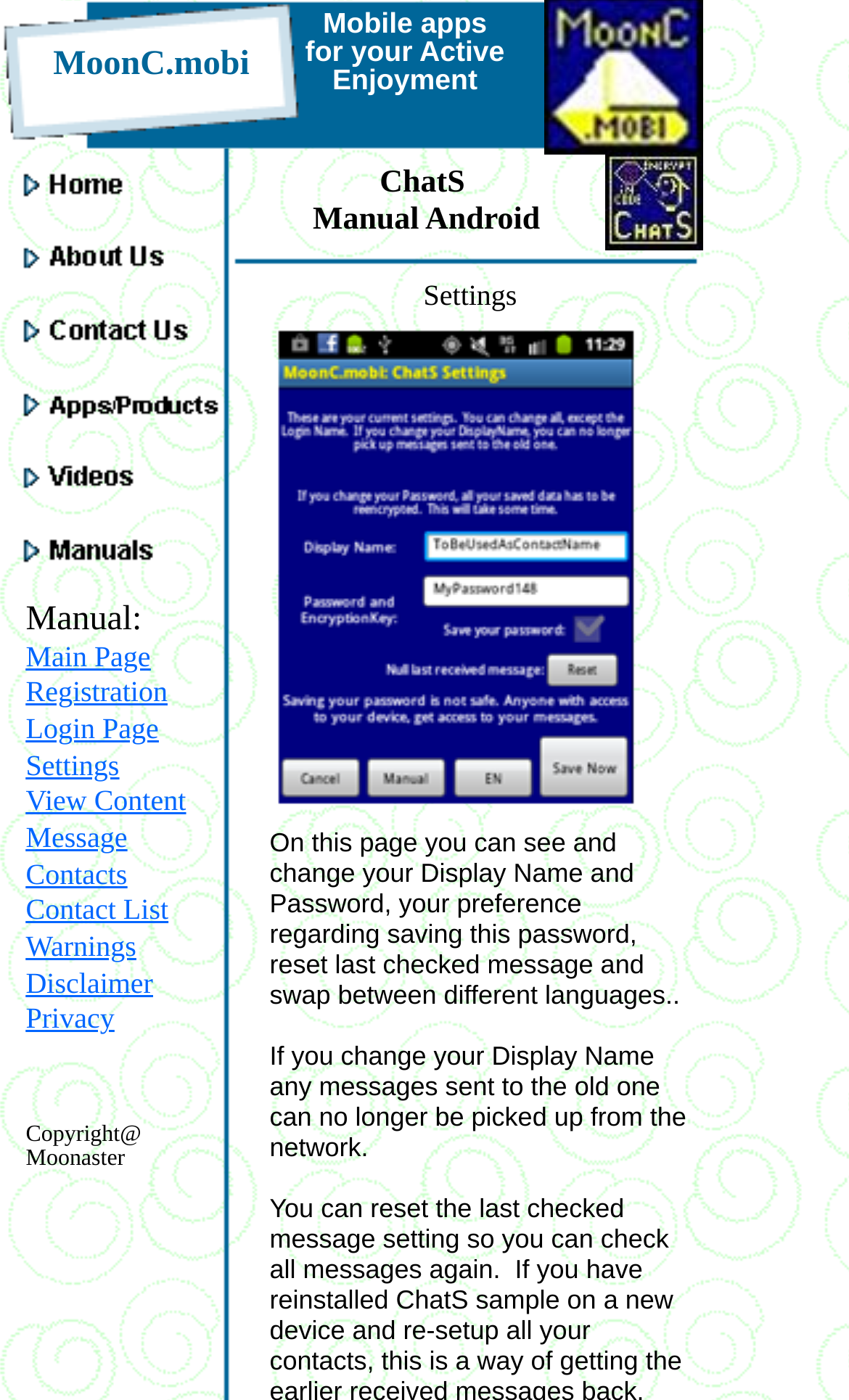Please identify the bounding box coordinates of the clickable area that will allow you to execute the instruction: "Click the Settings link".

[0.287, 0.193, 0.821, 0.23]